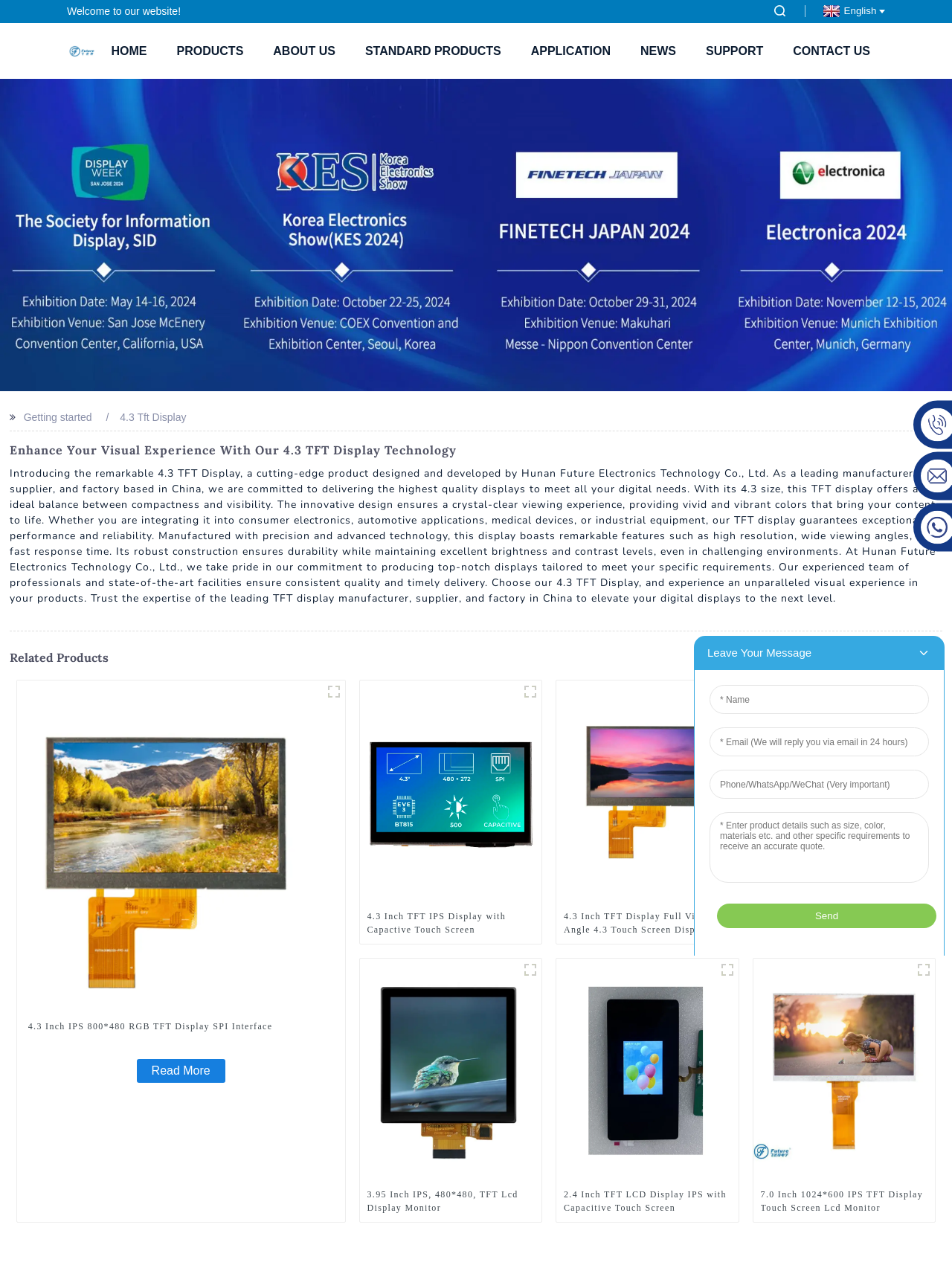Determine the main headline from the webpage and extract its text.

Enhance Your Visual Experience With Our 4.3 TFT Display Technology